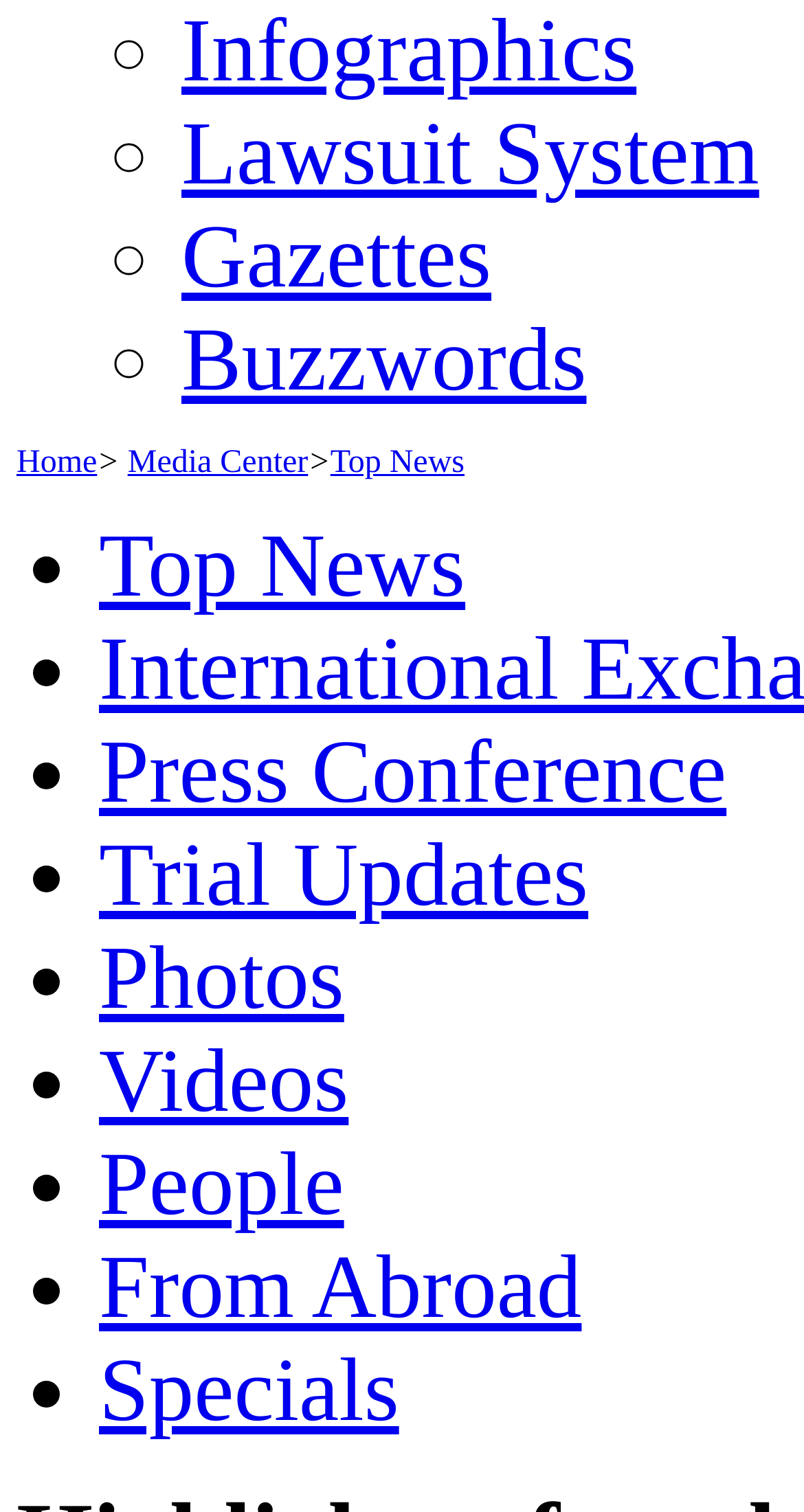Given the webpage screenshot, identify the bounding box of the UI element that matches this description: "Trial Updates".

[0.123, 0.546, 0.732, 0.612]